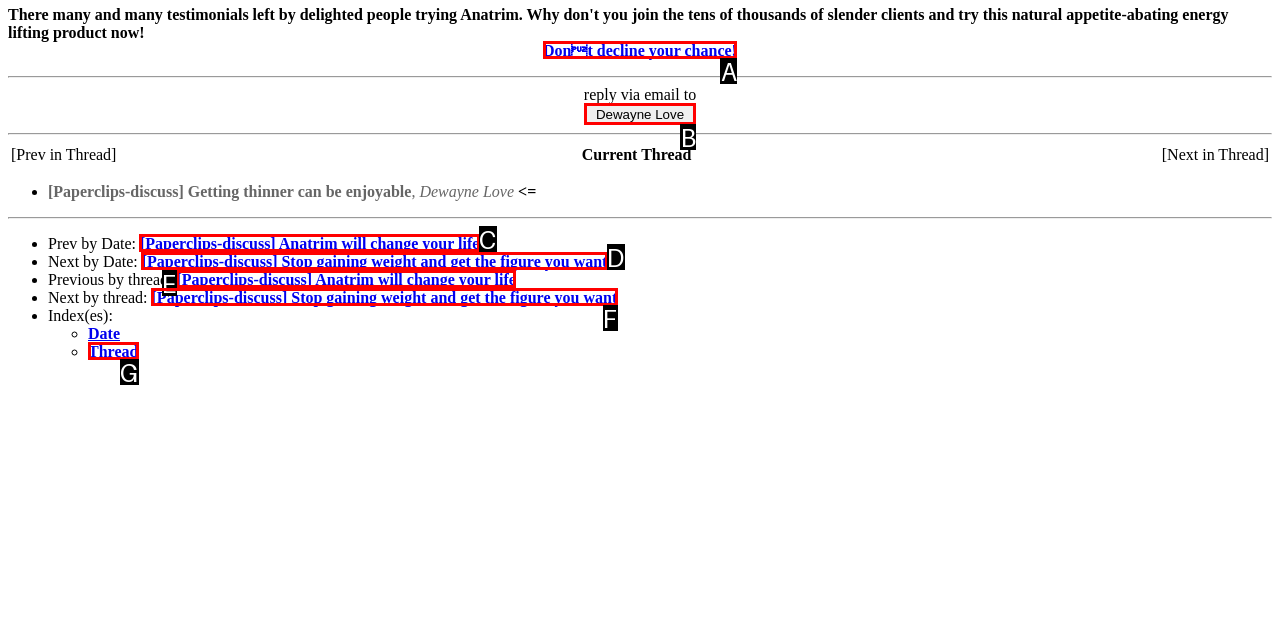Select the HTML element that corresponds to the description: Dont decline your chance!. Reply with the letter of the correct option.

A